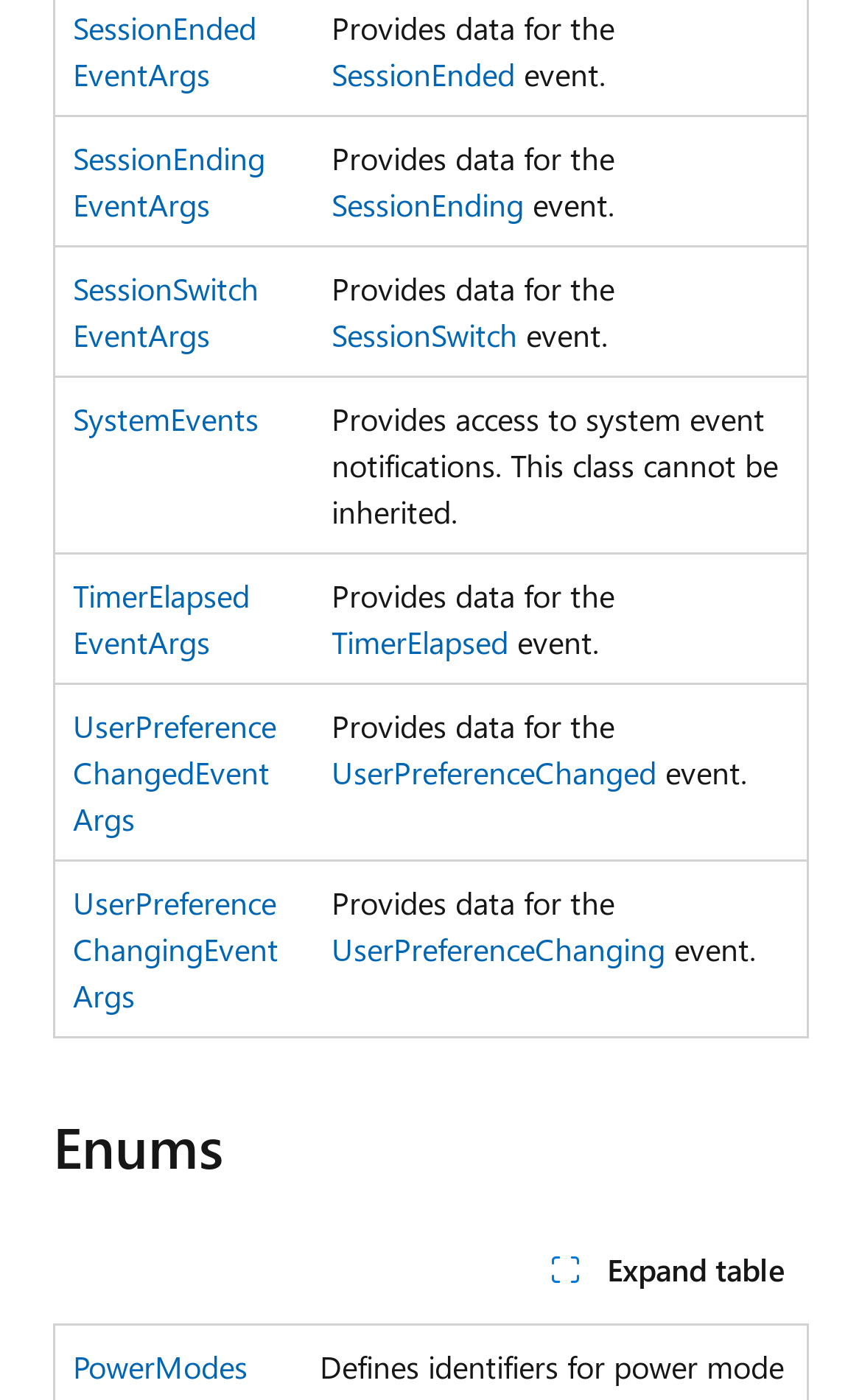How many links are in the 'Enums' section?
Look at the image and respond with a single word or a short phrase.

1